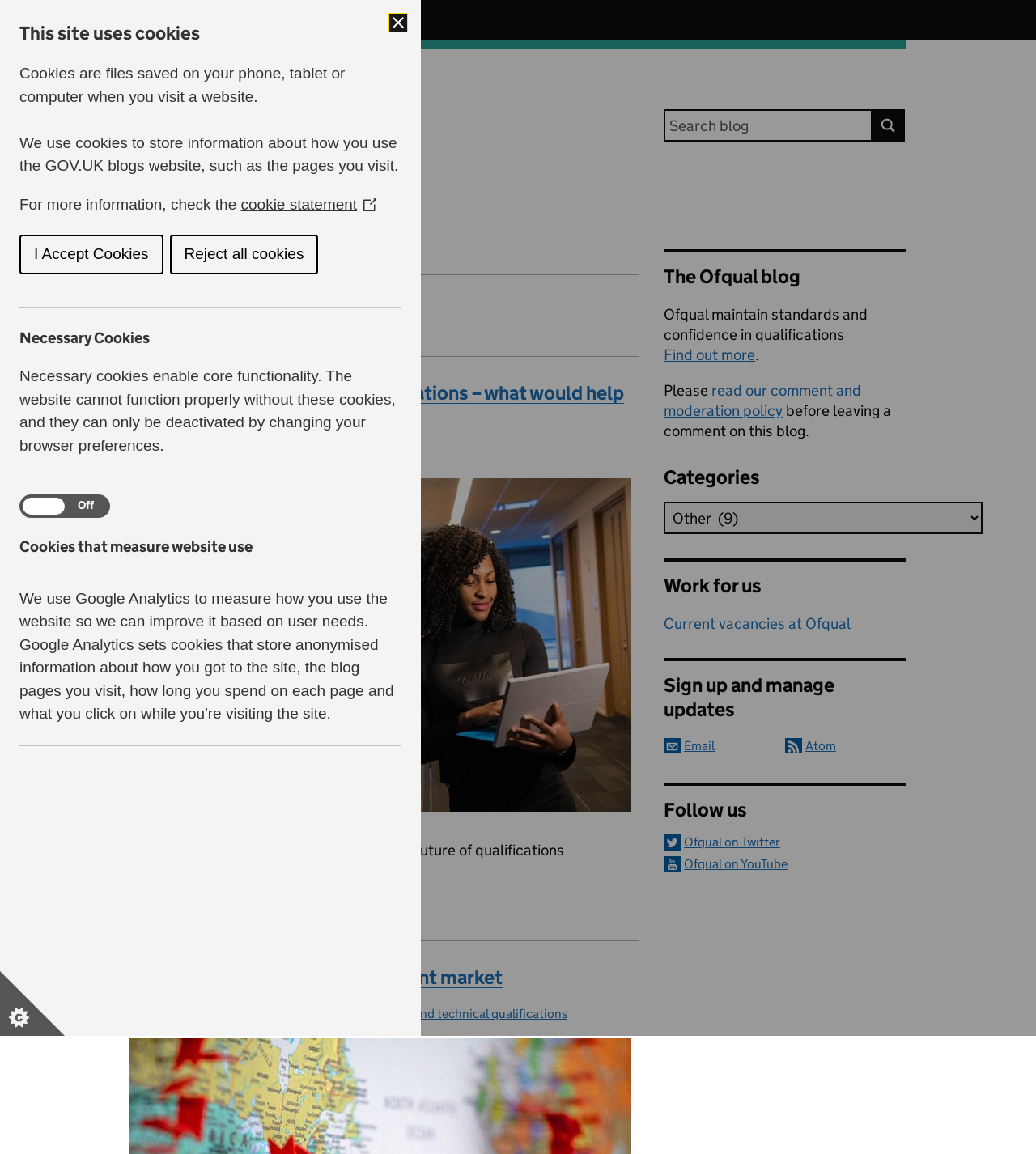Locate the UI element described as follows: "+ Newsletter". Return the bounding box coordinates as four float numbers between 0 and 1 in the order [left, top, right, bottom].

None